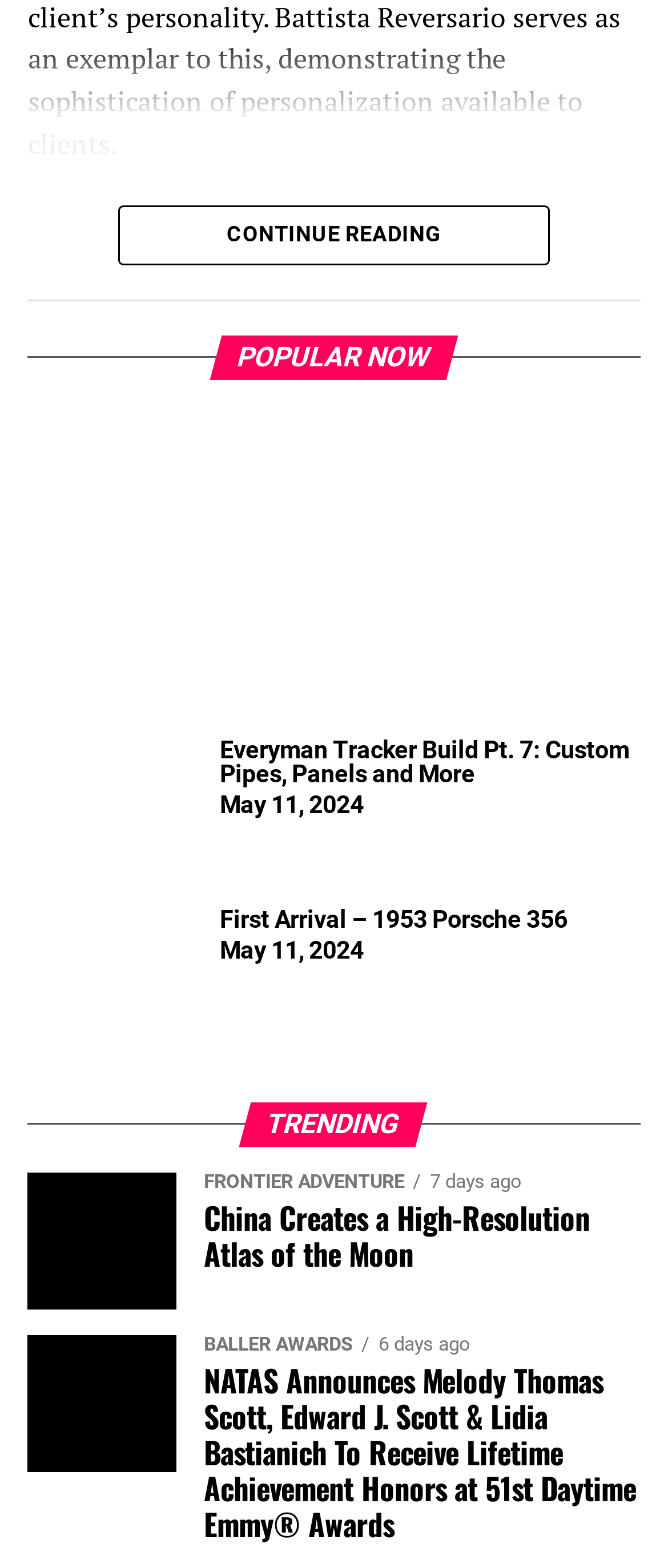Analyze the image and provide a detailed answer to the question: What is the color scheme of the Battista Reversario?

I found the text content describing the Battista Reversario and extracted the color scheme from it. The text mentions that the lower body is finished in Bianco Sestriere gloss and the upper body is in Grigio Antonelliano gloss.